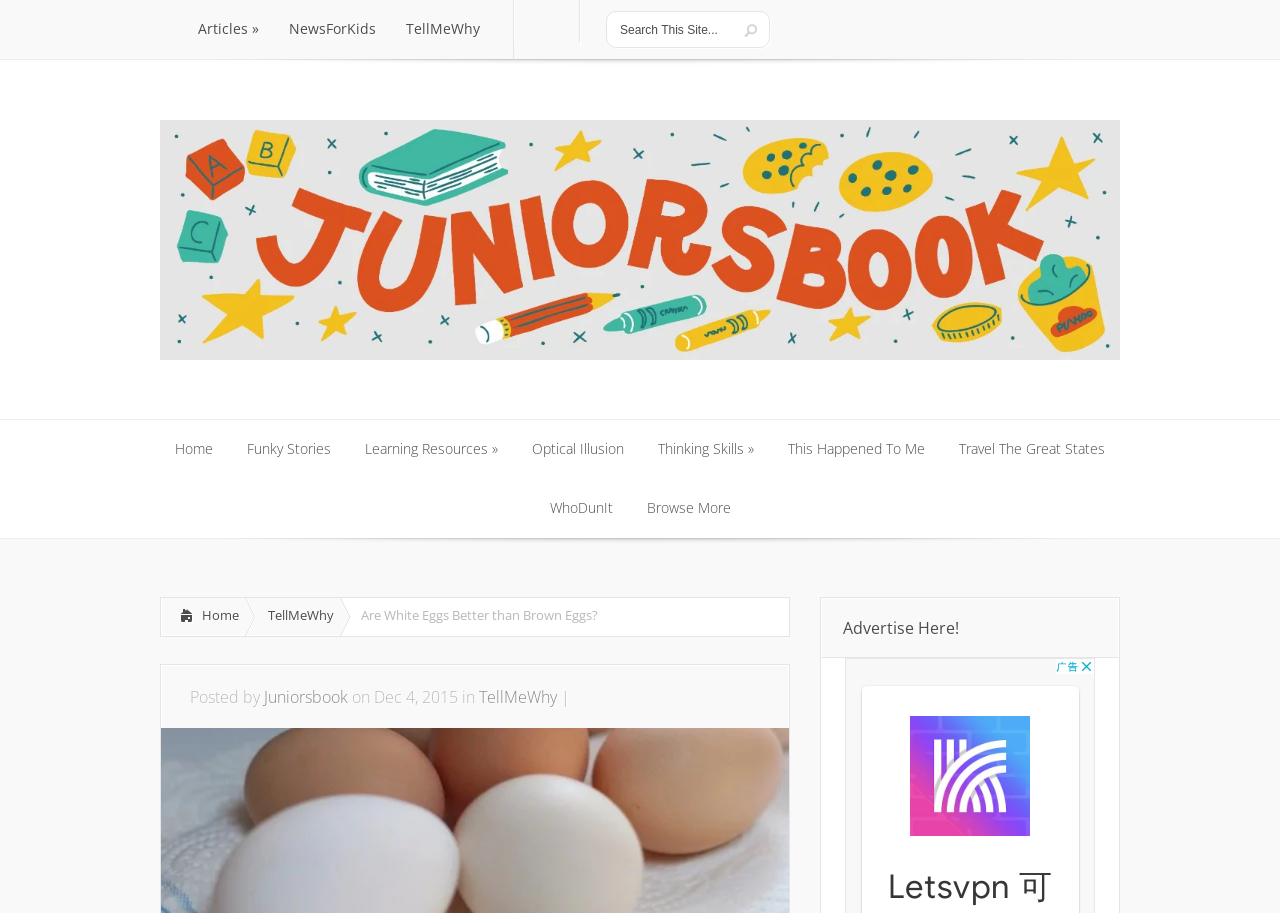Based on the provided description, "Learning ResourcesLearning Resources", find the bounding box of the corresponding UI element in the screenshot.

[0.273, 0.46, 0.401, 0.525]